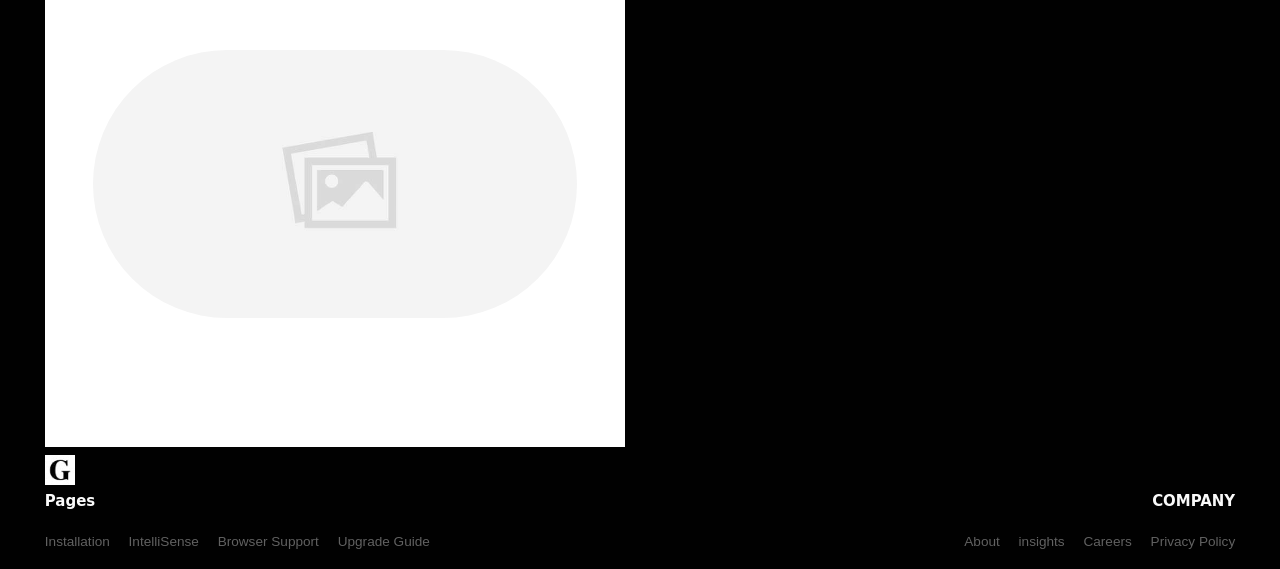What is the main topic of the webpage?
Look at the webpage screenshot and answer the question with a detailed explanation.

The main topic of the webpage is immigration, which can be inferred from the heading '10 Best Ways To Sell Immigration' and the link 'http://10%20Best%20Ways%20To%20Sell%20Immigration'.